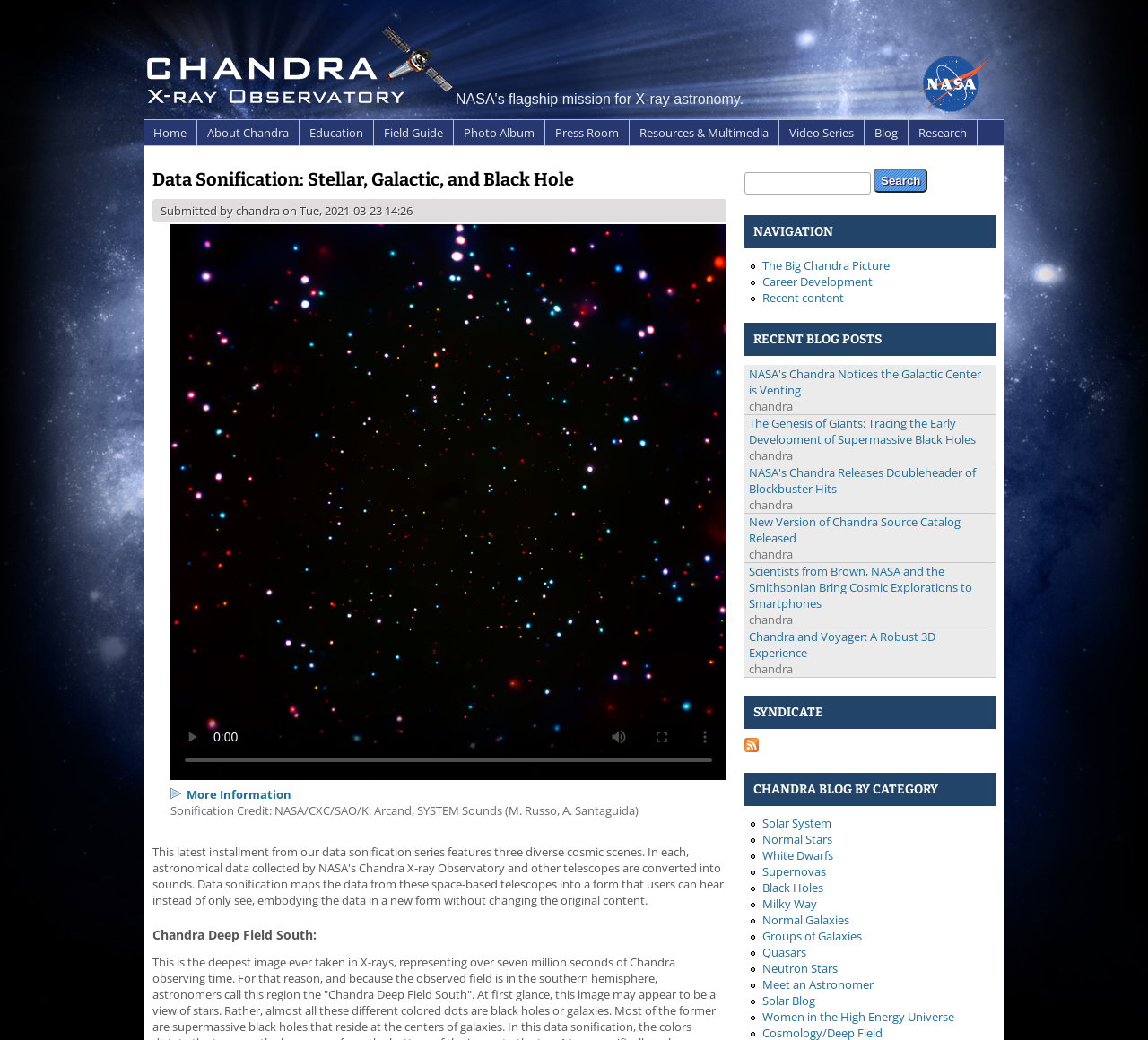What is the primary heading on this webpage?

Data Sonification: Stellar, Galactic, and Black Hole